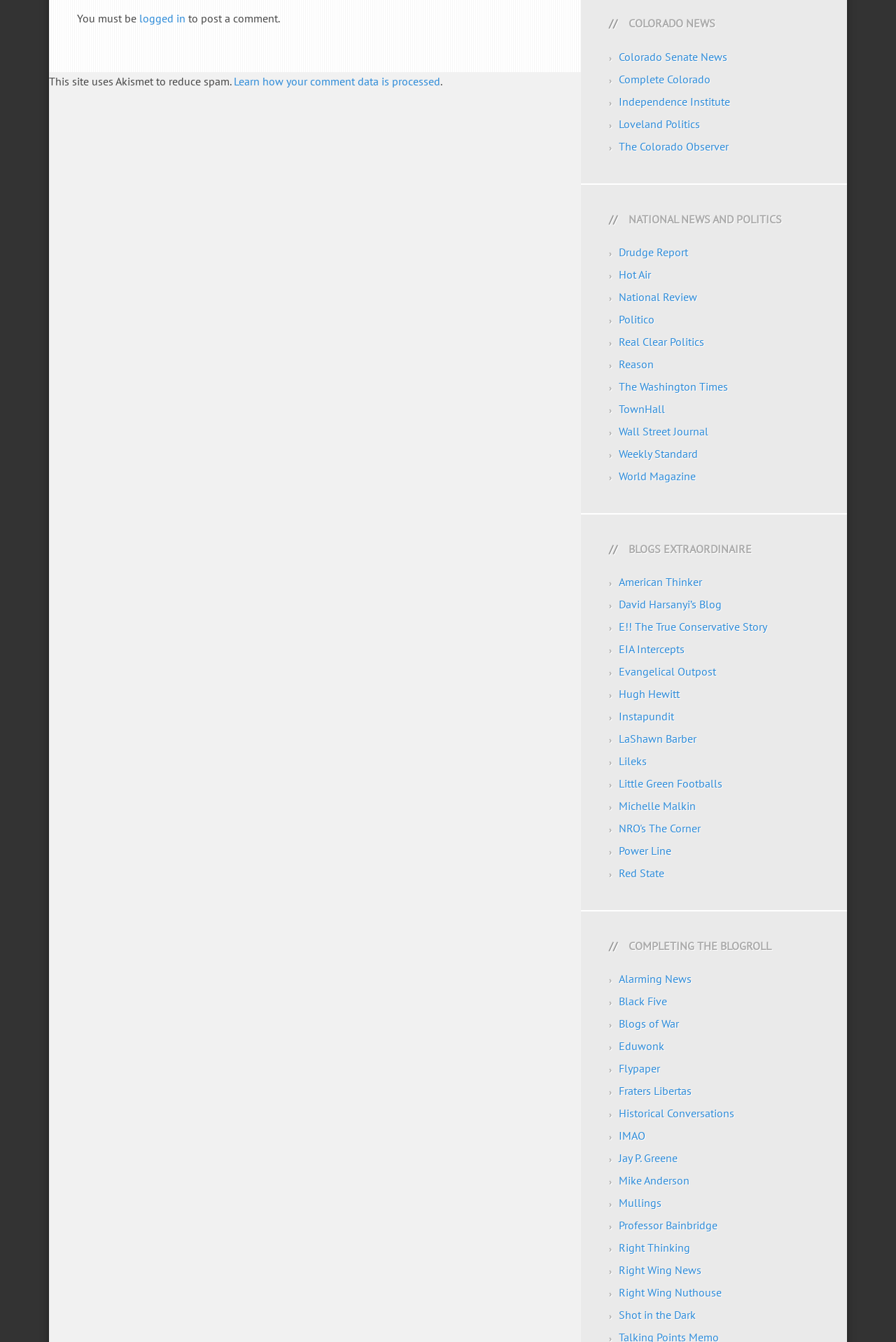Can you find the bounding box coordinates of the area I should click to execute the following instruction: "Click 'logged in'"?

[0.155, 0.008, 0.207, 0.019]